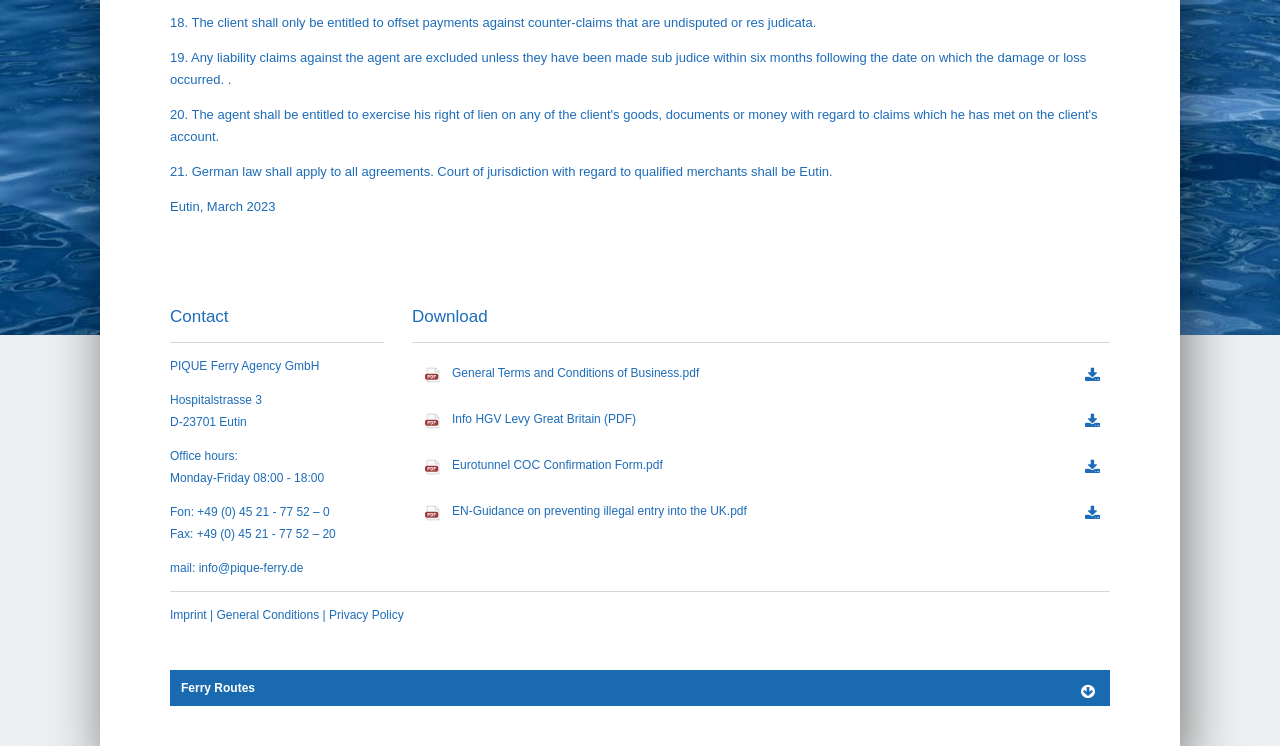Provide the bounding box coordinates for the specified HTML element described in this description: "Imprint". The coordinates should be four float numbers ranging from 0 to 1, in the format [left, top, right, bottom].

[0.133, 0.815, 0.161, 0.834]